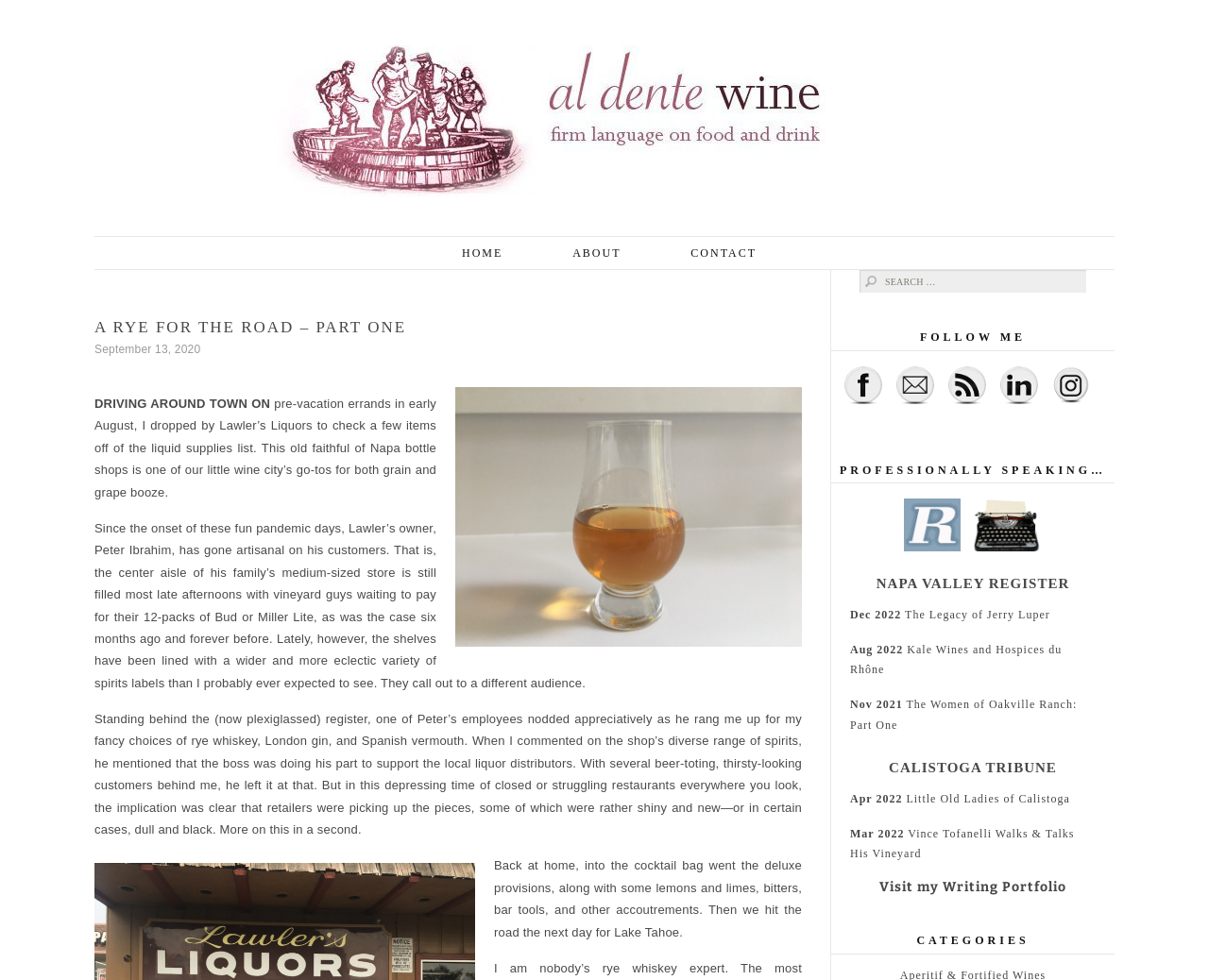Show the bounding box coordinates of the region that should be clicked to follow the instruction: "Follow on Facebook."

[0.699, 0.374, 0.73, 0.413]